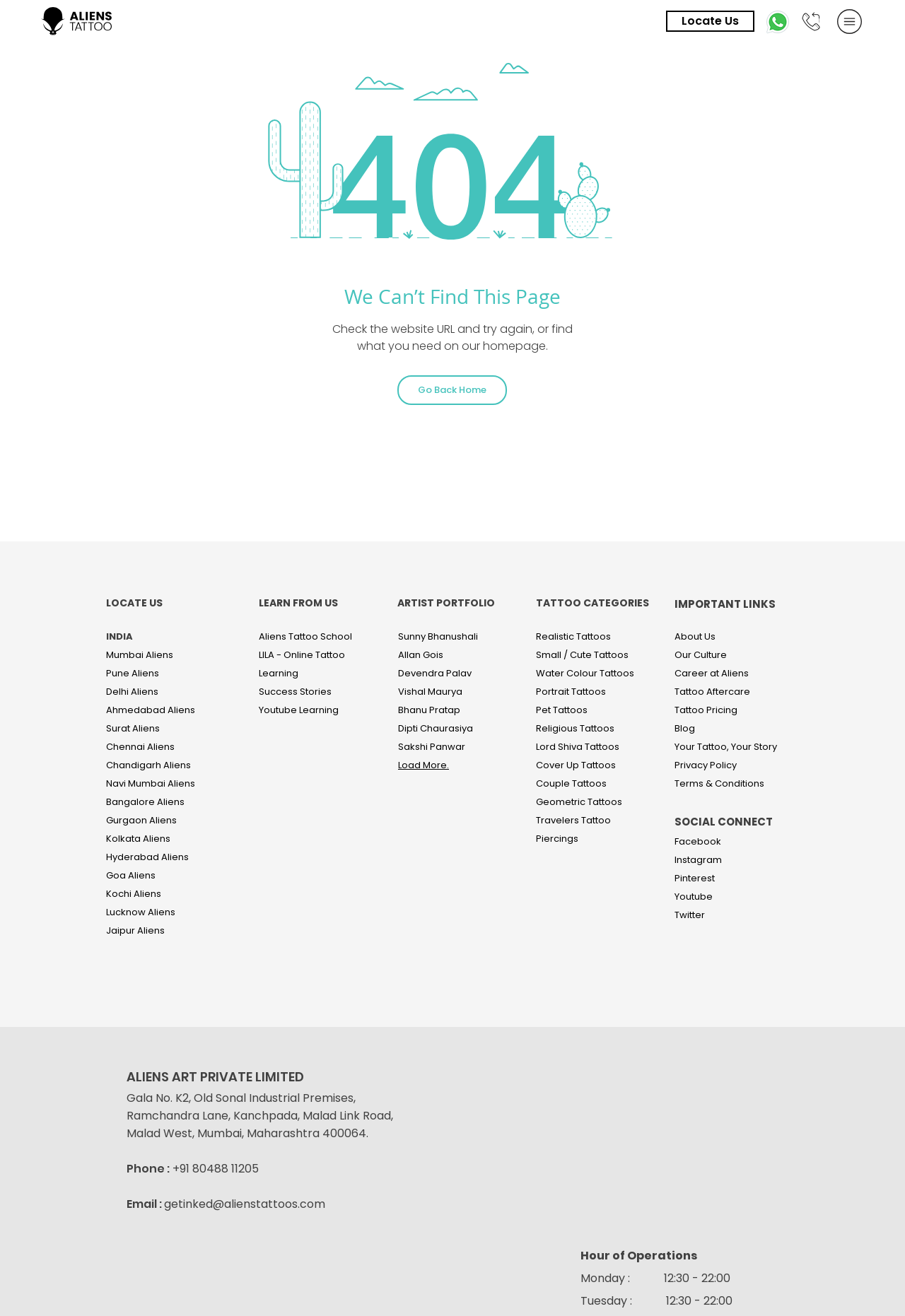Calculate the bounding box coordinates for the UI element based on the following description: "Youtube". Ensure the coordinates are four float numbers between 0 and 1, i.e., [left, top, right, bottom].

[0.745, 0.676, 0.788, 0.686]